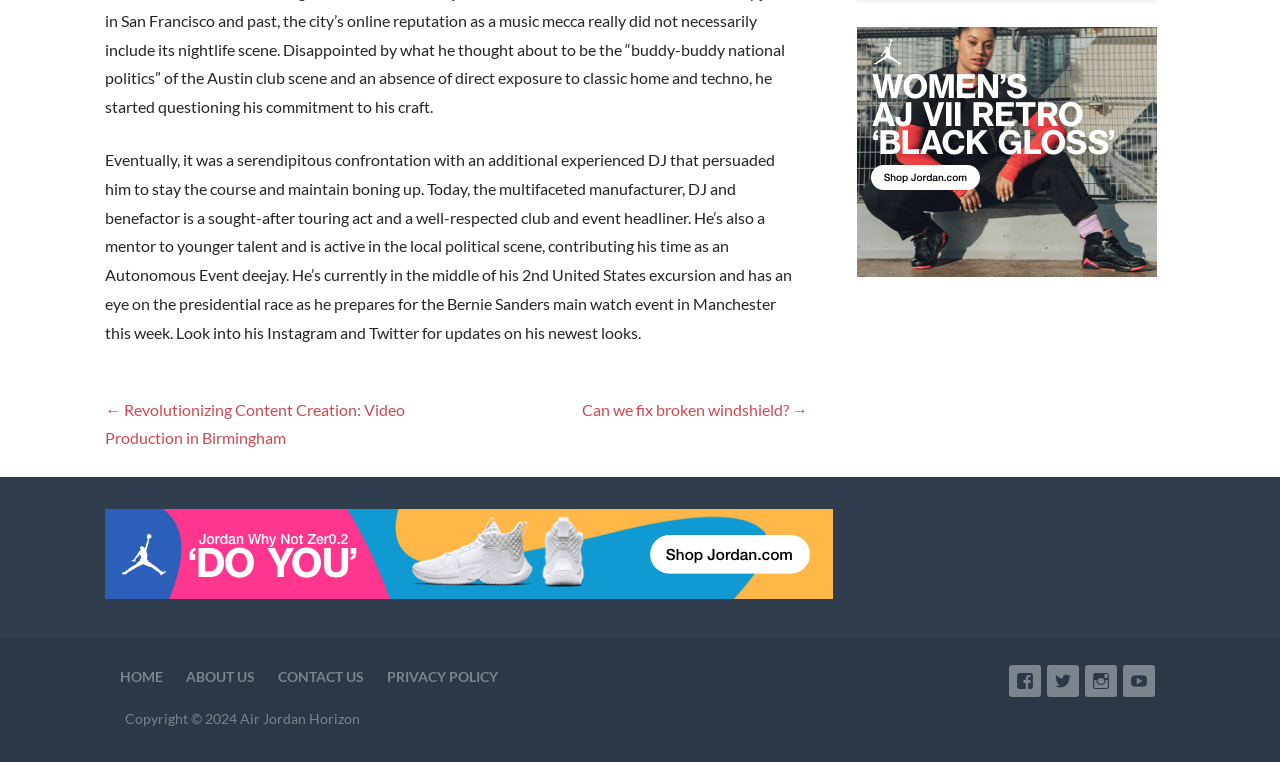Please determine the bounding box coordinates for the element that should be clicked to follow these instructions: "contact us".

[0.217, 0.877, 0.284, 0.9]